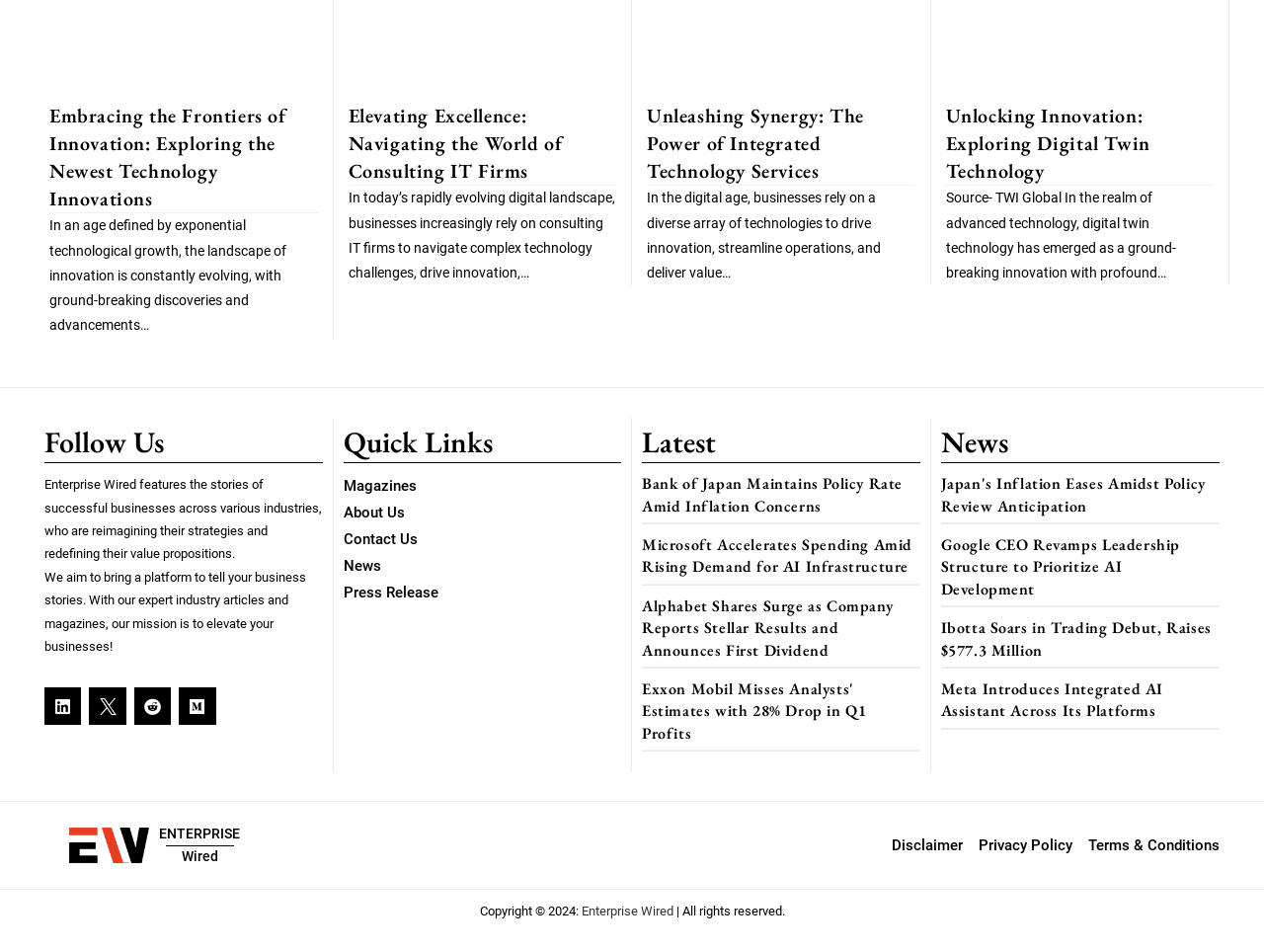Given the element description "Reddit" in the screenshot, predict the bounding box coordinates of that UI element.

[0.106, 0.722, 0.135, 0.761]